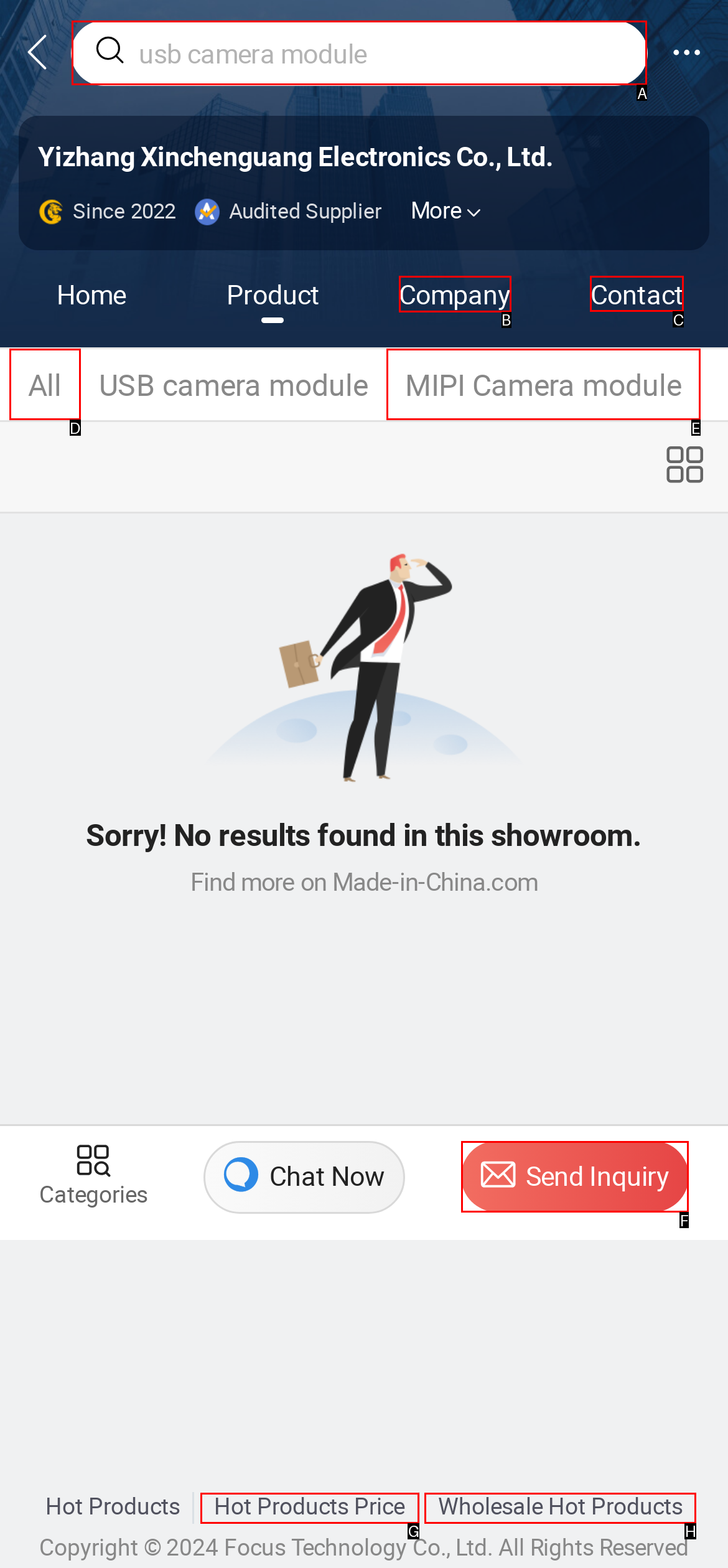Given the instruction: View Company information, which HTML element should you click on?
Answer with the letter that corresponds to the correct option from the choices available.

B